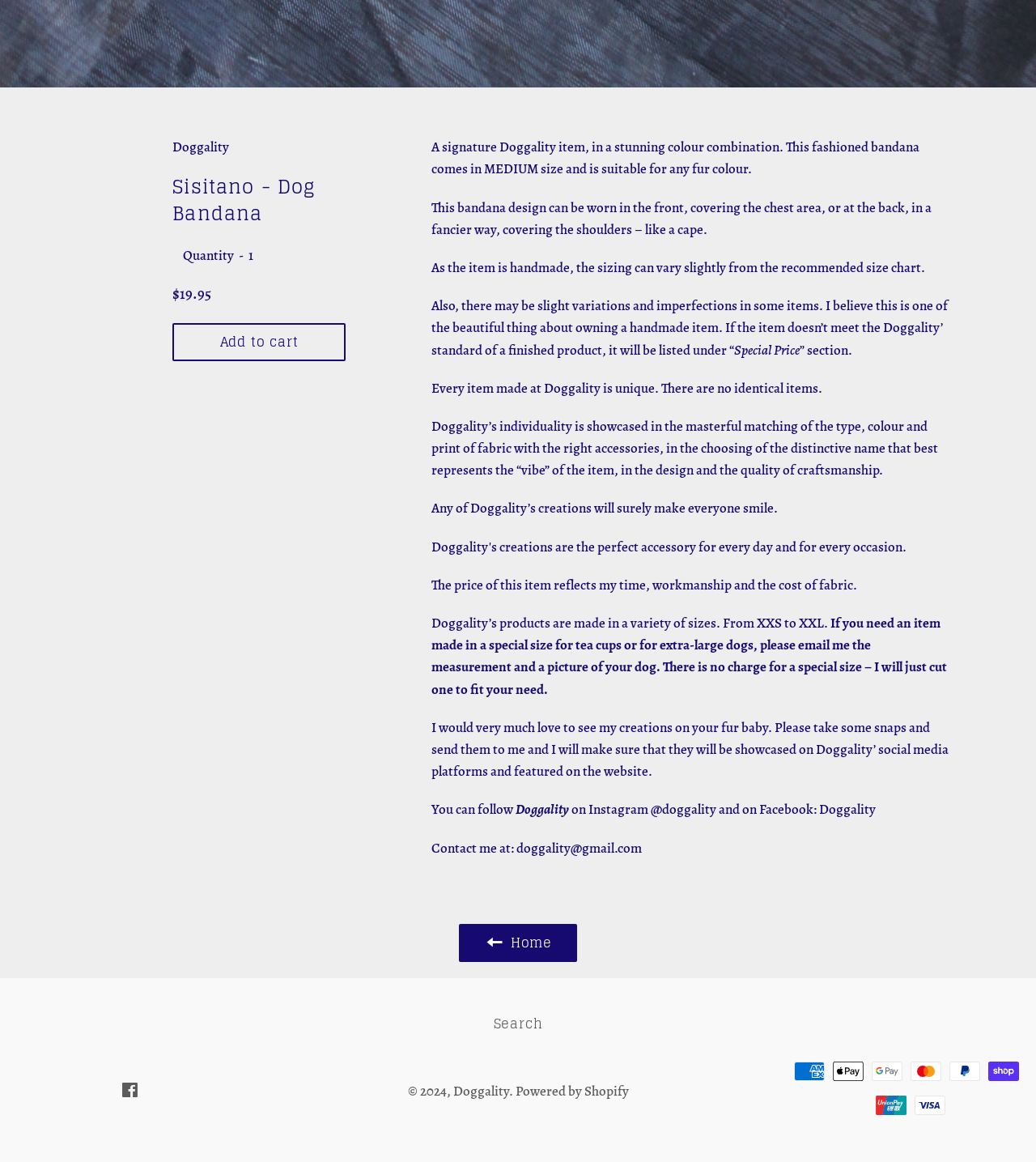What is the regular price of the dog bandana?
Relying on the image, give a concise answer in one word or a brief phrase.

$19.95